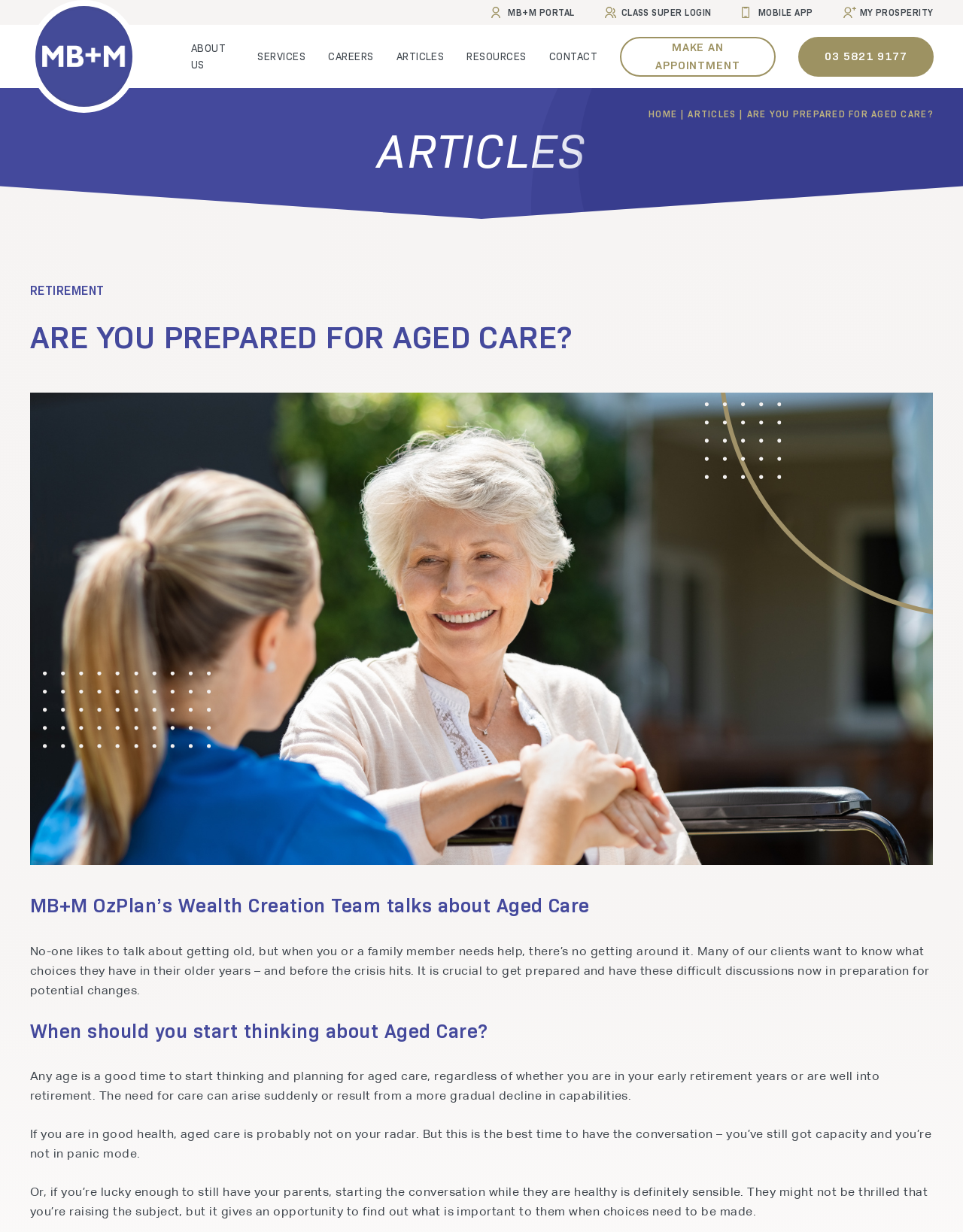Answer the question in one word or a short phrase:
What is the recommended time to start thinking about aged care?

Any age